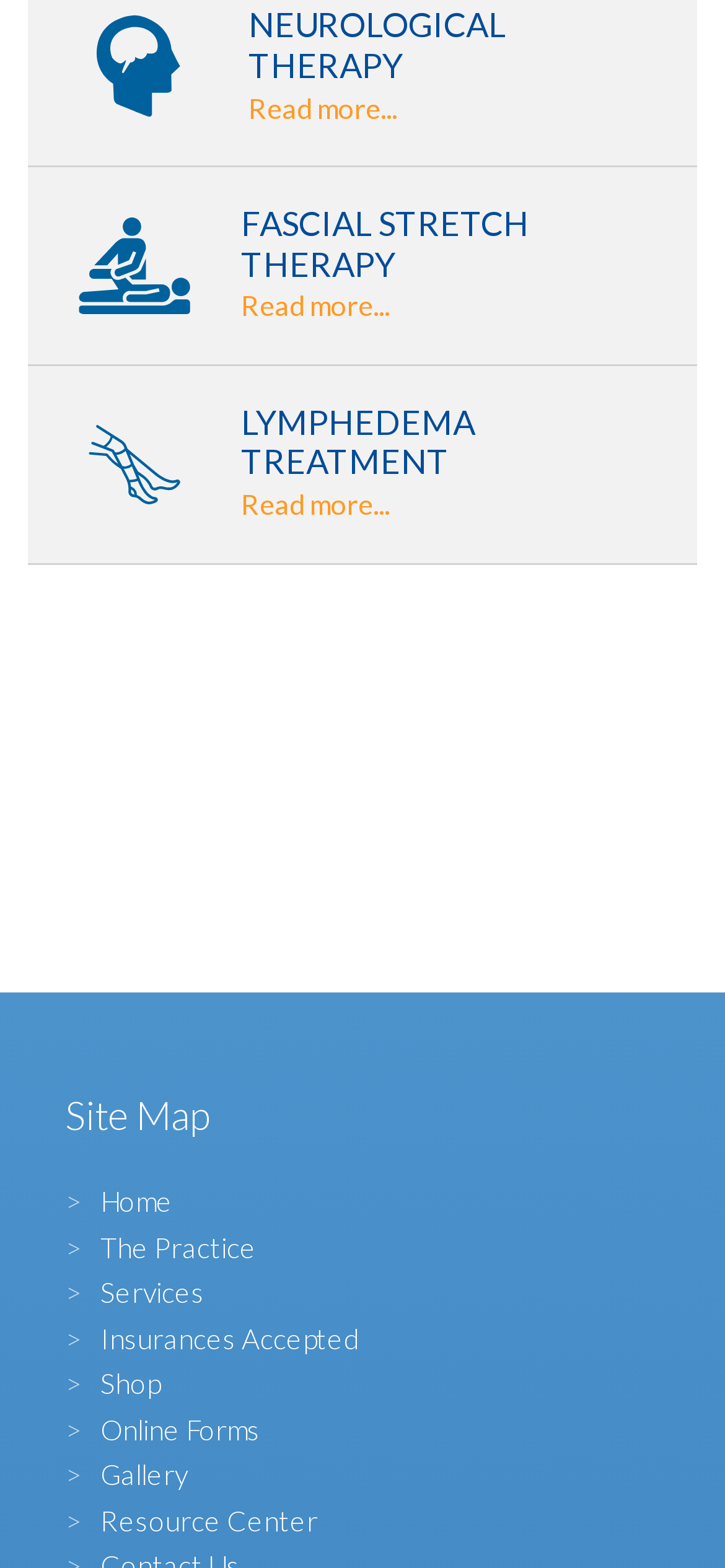Please provide the bounding box coordinates for the element that needs to be clicked to perform the instruction: "Learn about Lymphedema Treatment". The coordinates must consist of four float numbers between 0 and 1, formatted as [left, top, right, bottom].

[0.333, 0.311, 0.538, 0.332]